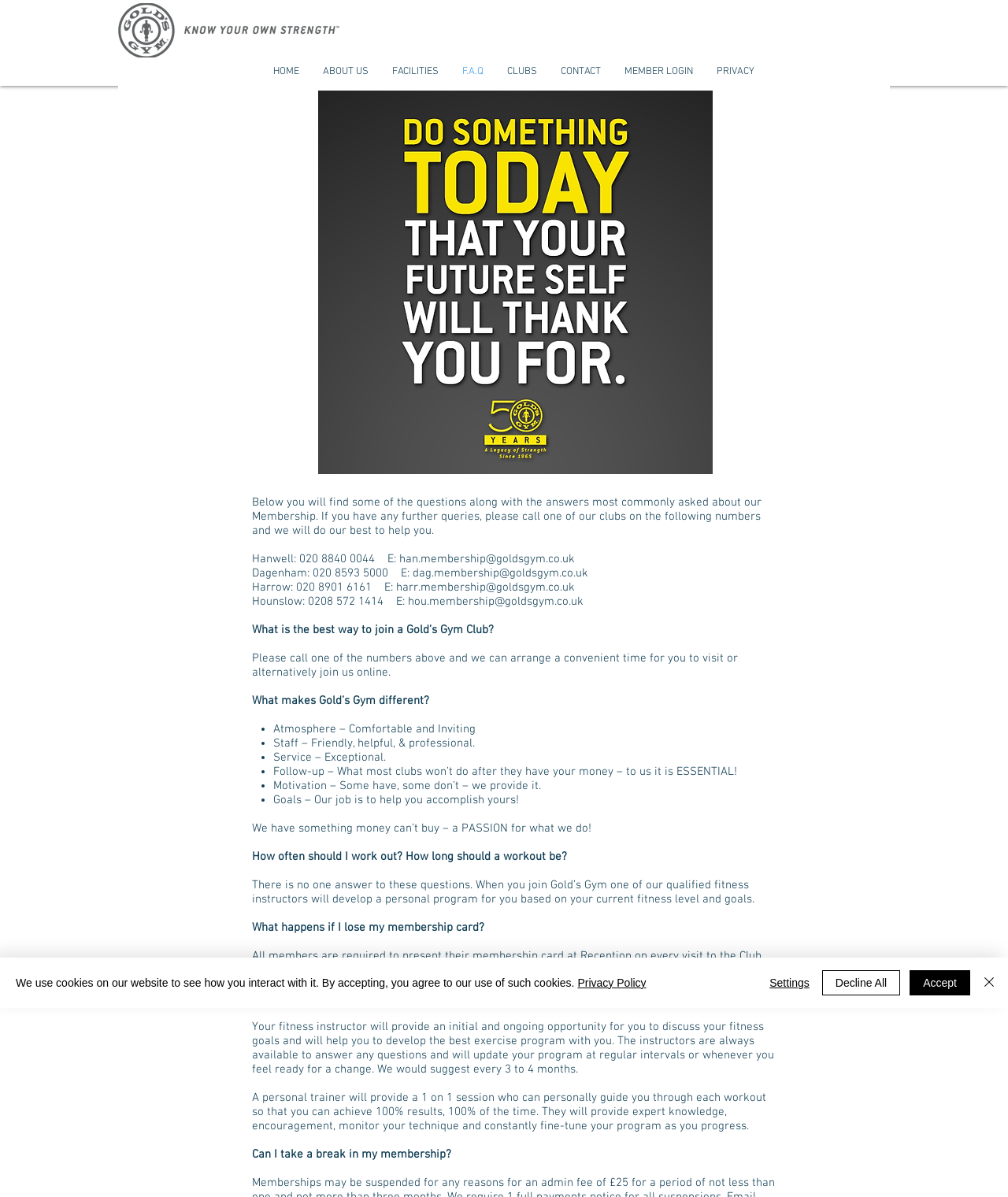Indicate the bounding box coordinates of the element that must be clicked to execute the instruction: "Click MEMBER LOGIN". The coordinates should be given as four float numbers between 0 and 1, i.e., [left, top, right, bottom].

[0.608, 0.048, 0.699, 0.072]